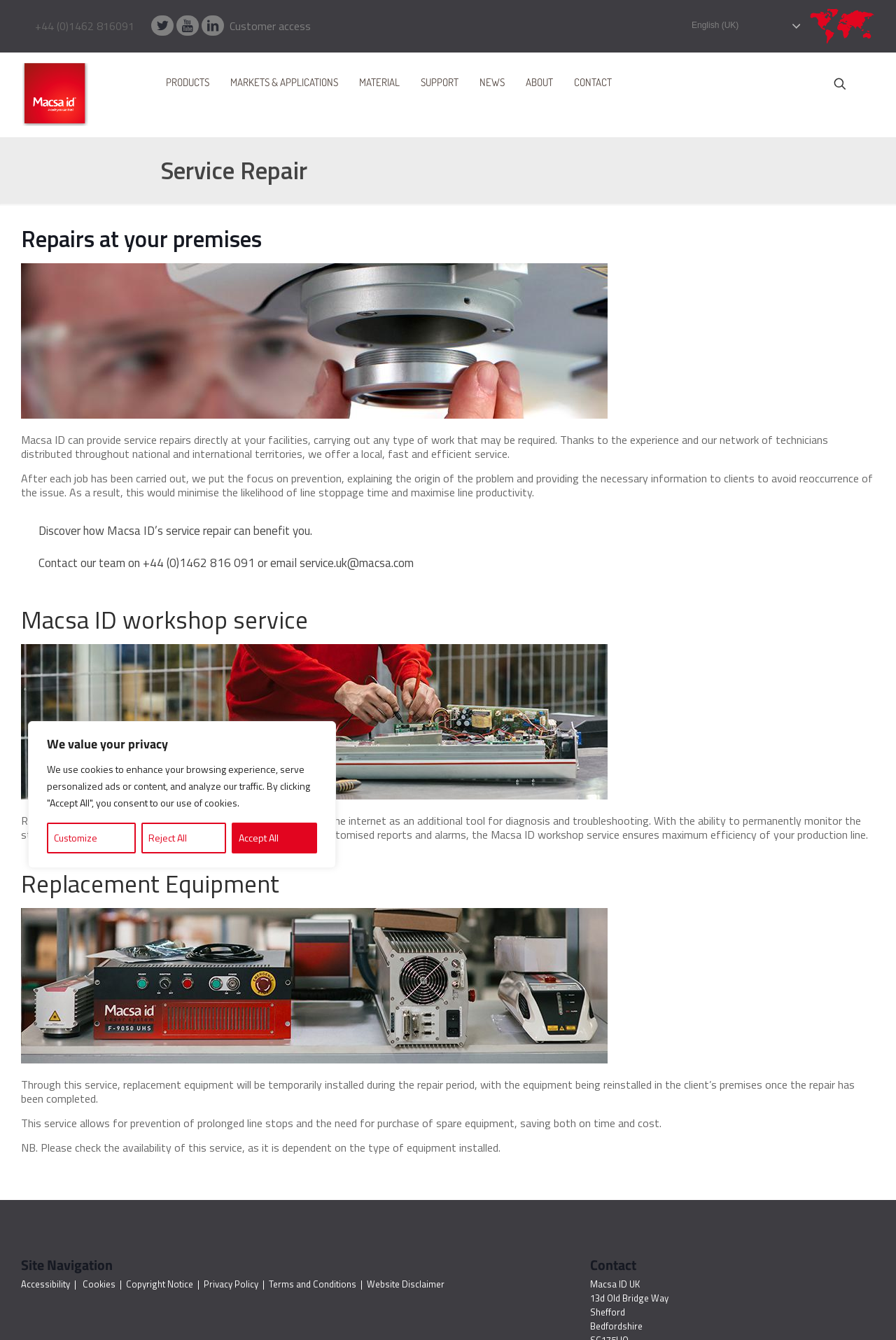Please find and generate the text of the main header of the webpage.

Repairs at your premises